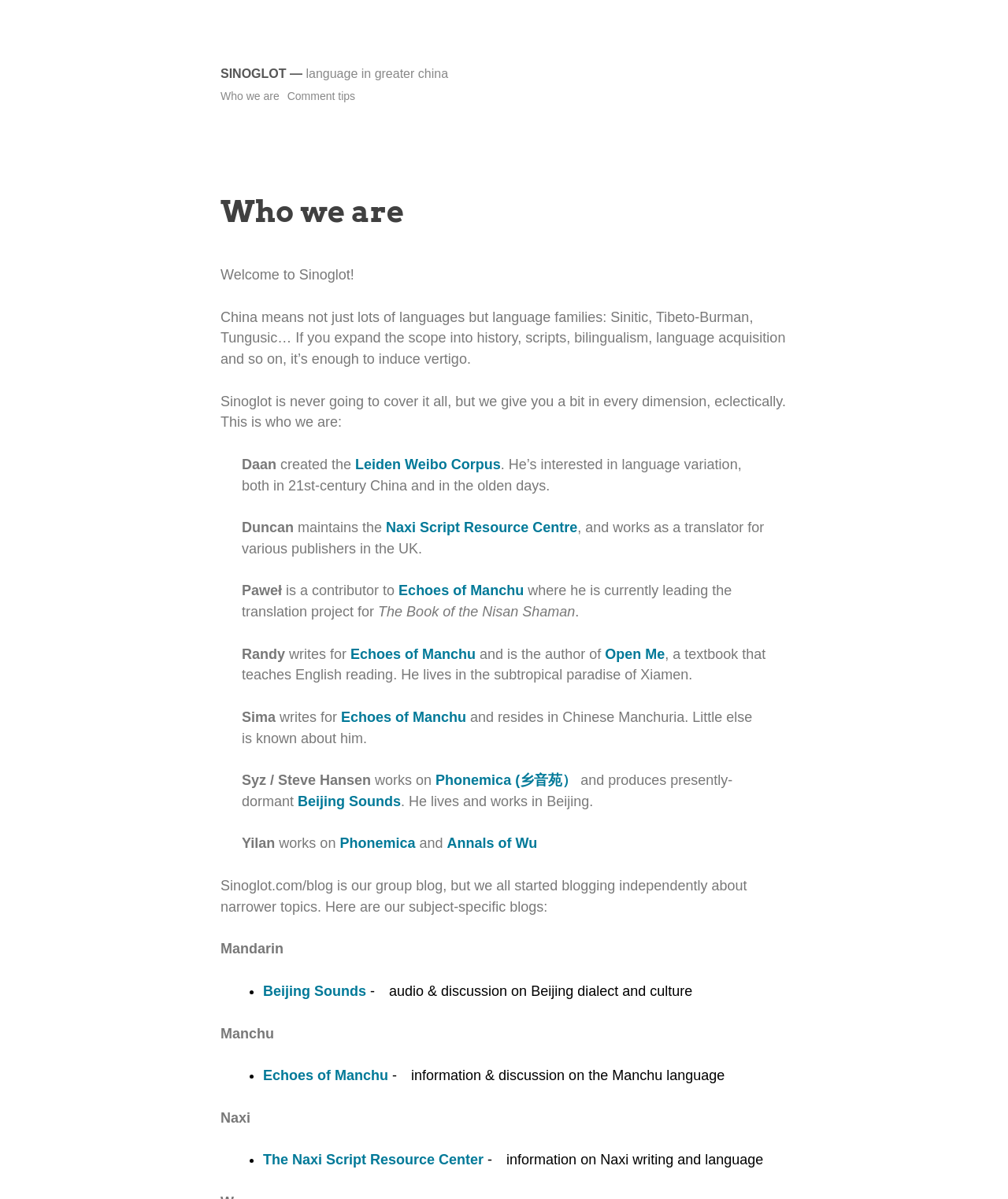Identify the bounding box coordinates of the area that should be clicked in order to complete the given instruction: "Explore the Healthy Pet Club". The bounding box coordinates should be four float numbers between 0 and 1, i.e., [left, top, right, bottom].

None